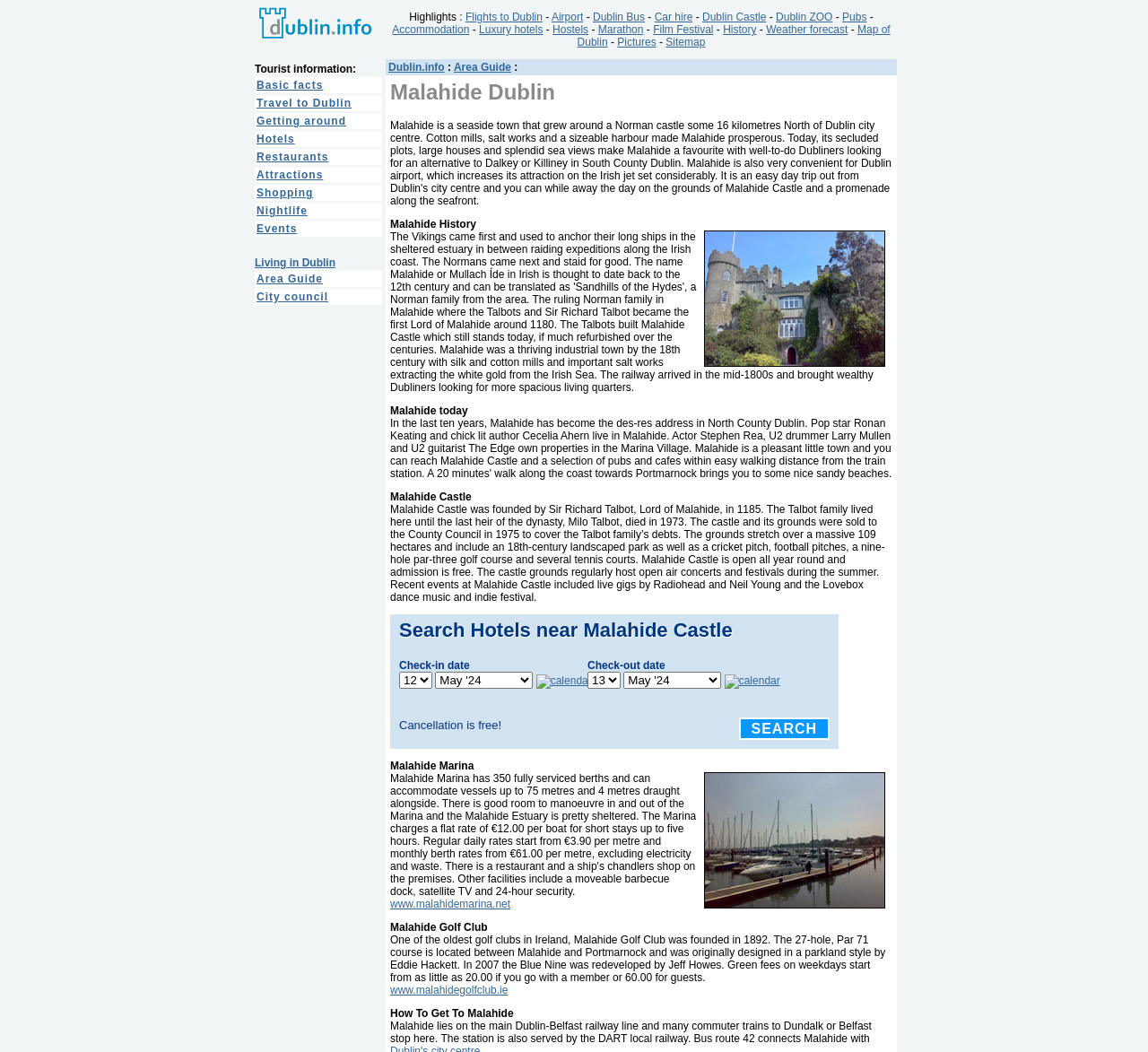What is the title of the second table on the webpage?
Based on the image, give a one-word or short phrase answer.

Living in Dublin